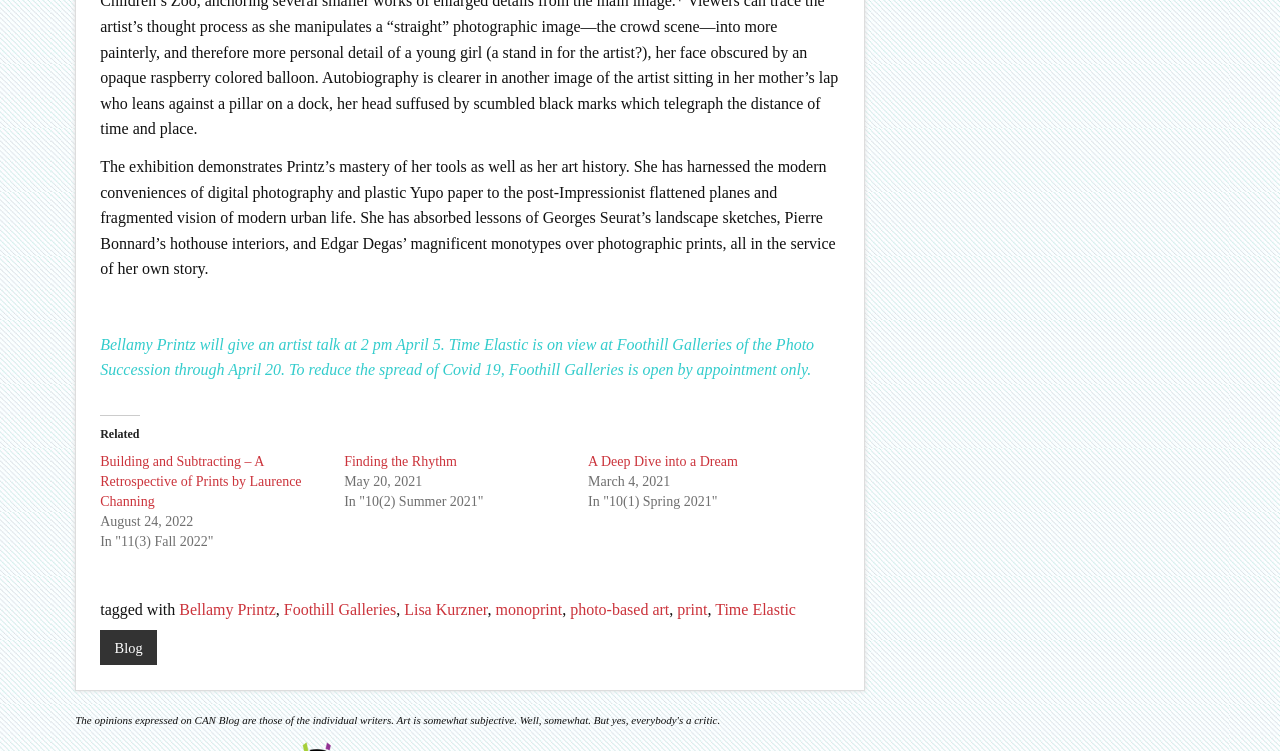What is the name of the gallery where the exhibition is being held?
Examine the image and provide an in-depth answer to the question.

The answer can be found in the paragraph that starts with 'The exhibition demonstrates Printz’s mastery of her tools as well as her art history.' It mentions that 'Time Elastic is on view at Foothill Galleries of the Photo Succession through April 20.'